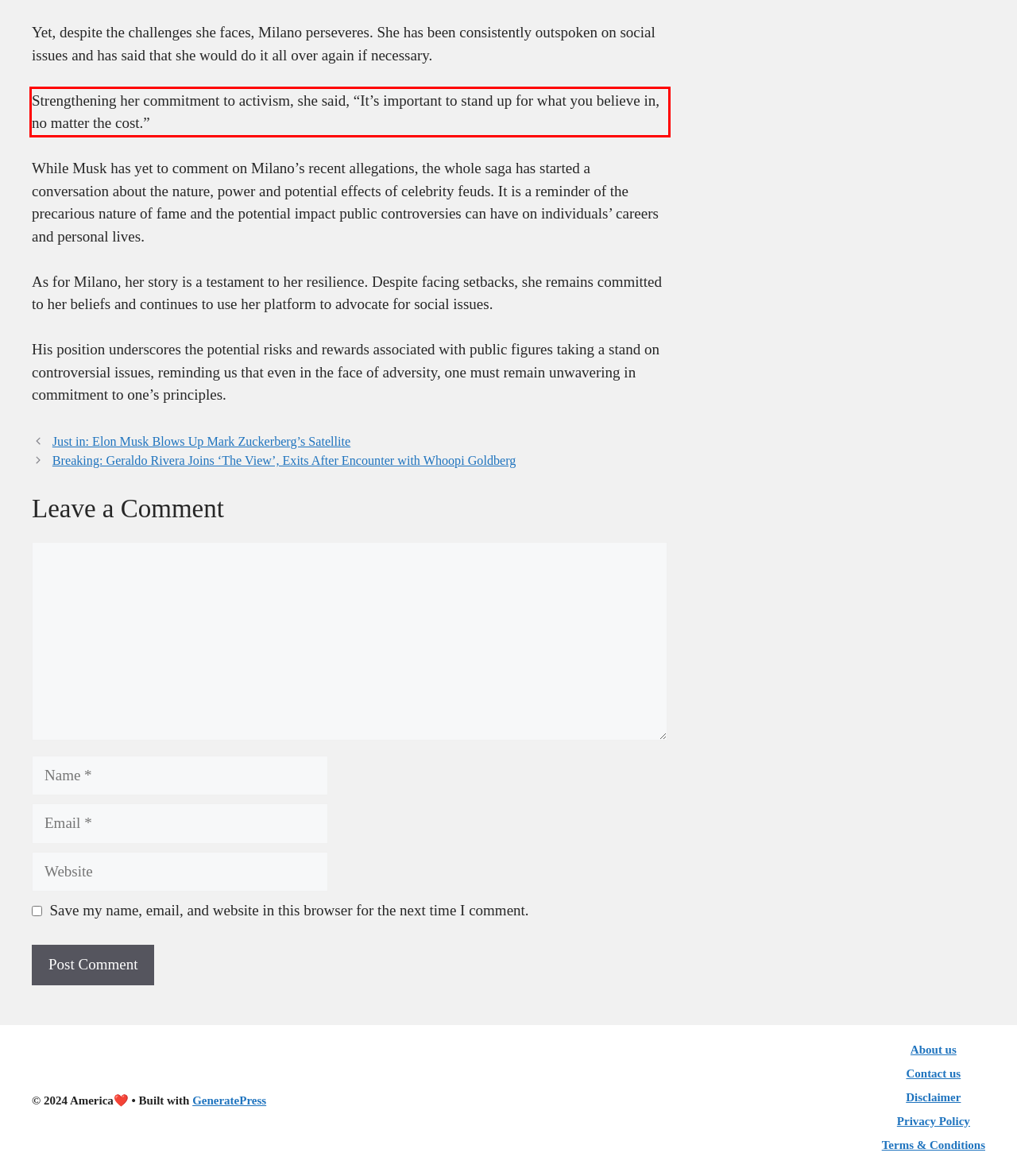Using the provided screenshot, read and generate the text content within the red-bordered area.

Strengthening her commitment to activism, she said, “It’s important to stand up for what you believe in, no matter the cost.”